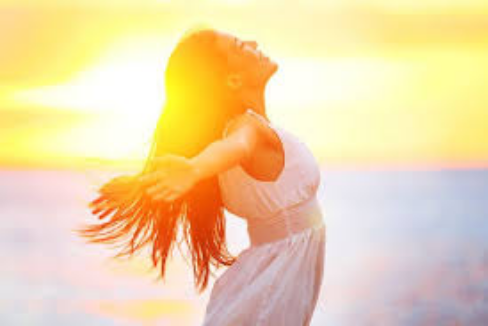What is the time of day in the image?
Based on the screenshot, respond with a single word or phrase.

Sunset